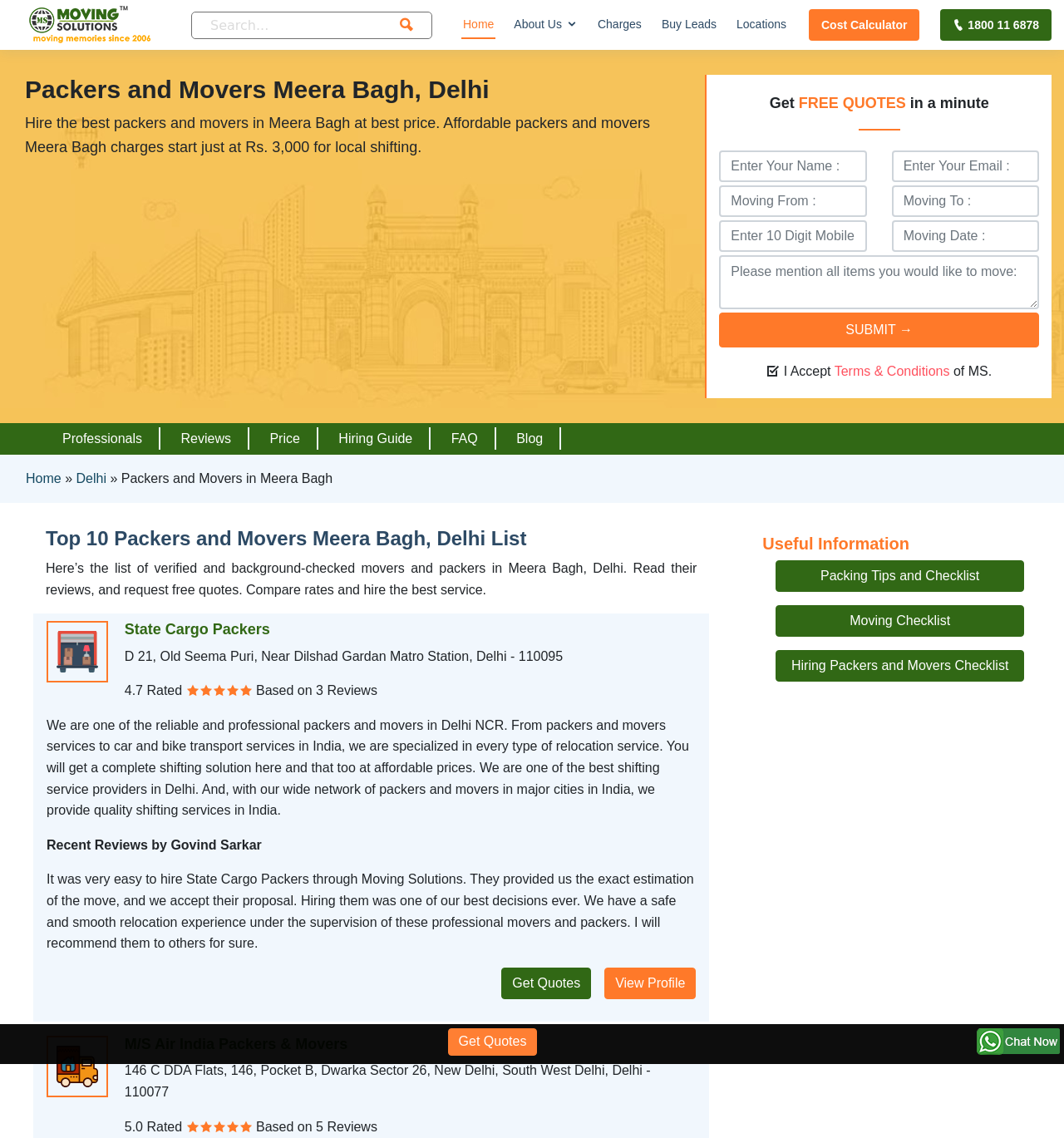Can you locate the main headline on this webpage and provide its text content?

Packers and Movers Meera Bagh, Delhi